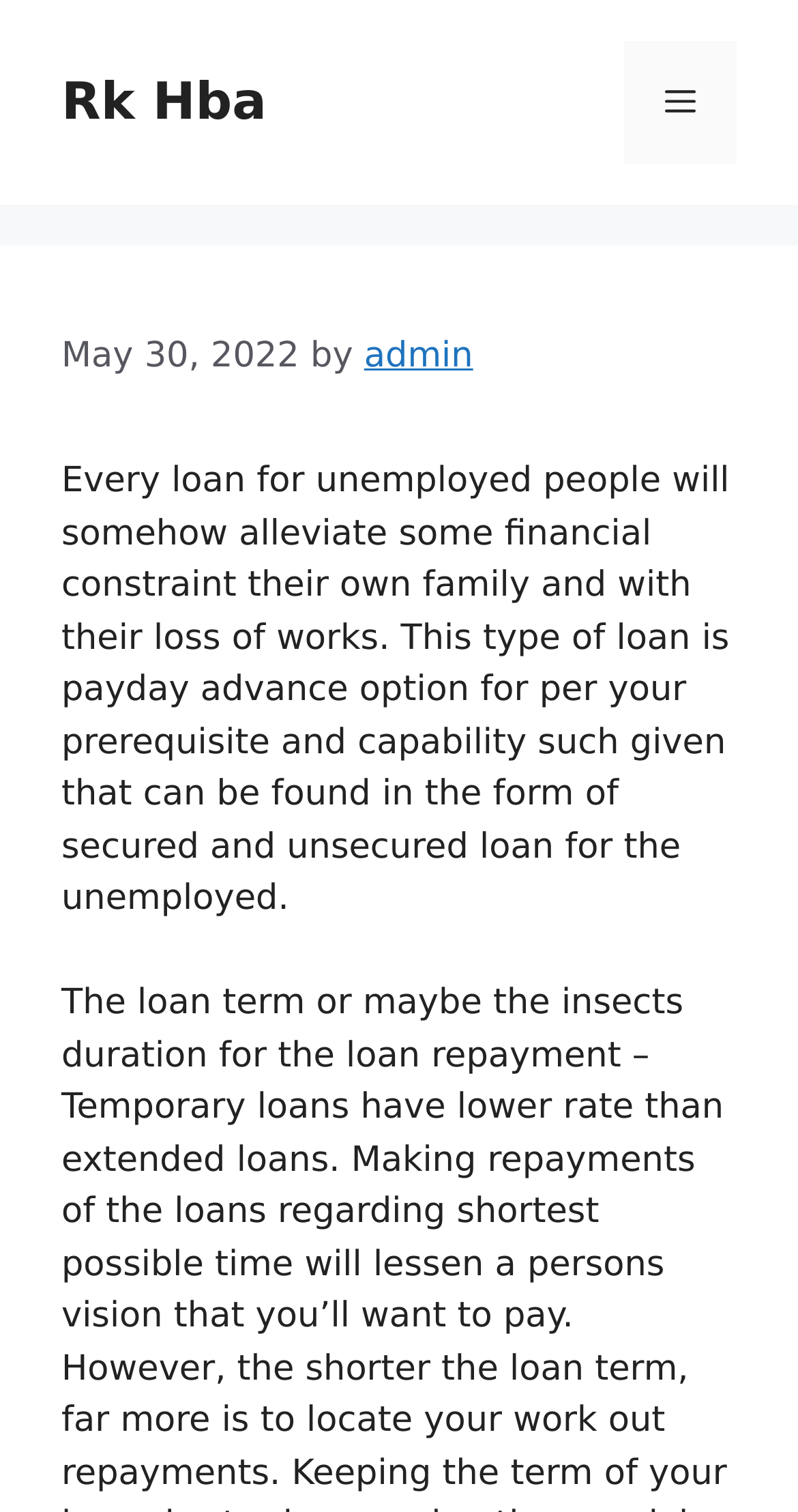Please respond to the question with a concise word or phrase:
What is the type of loan mentioned in the webpage?

Payday advance option